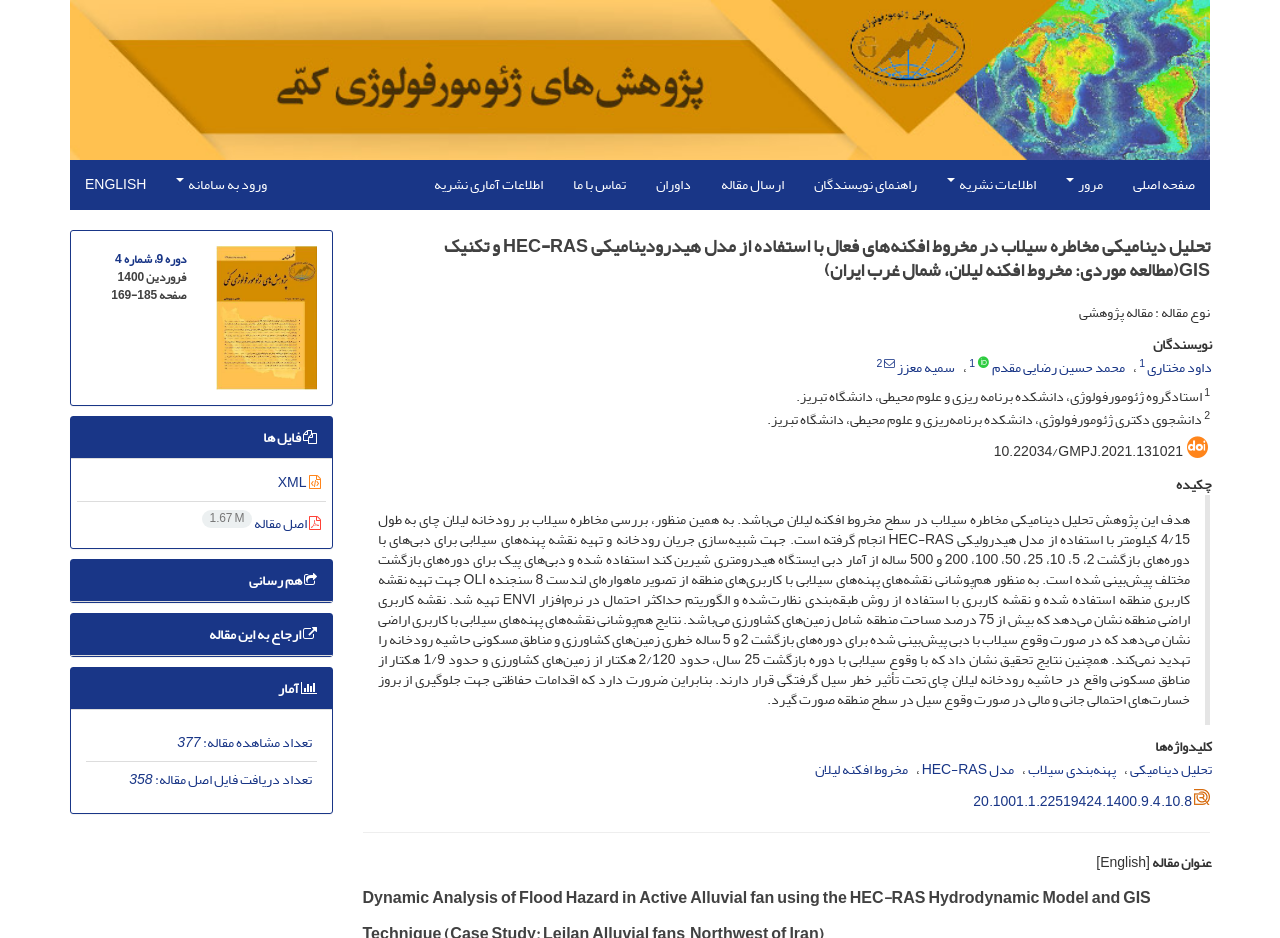What is the title of the journal that published this article?
Please utilize the information in the image to give a detailed response to the question.

The title of the journal that published this article can be inferred from the header of the webpage, which mentions that the article is from 'Quantitative Geomorphology Researches, Volume 9, Issue 4, Spring 2020, pp. 169-185'.